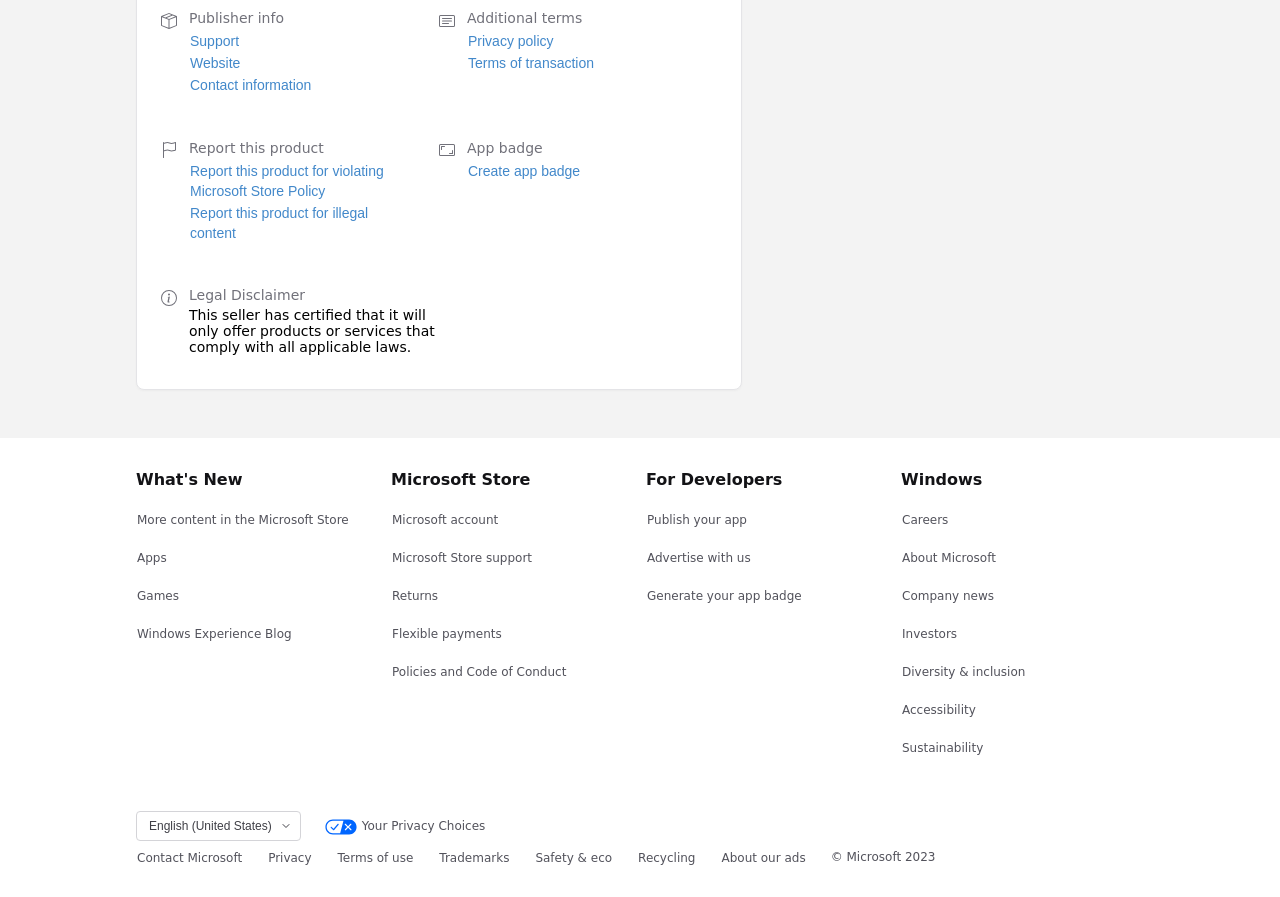Please locate the bounding box coordinates of the element that should be clicked to achieve the given instruction: "Report this product for violating Microsoft Store Policy".

[0.148, 0.178, 0.305, 0.225]